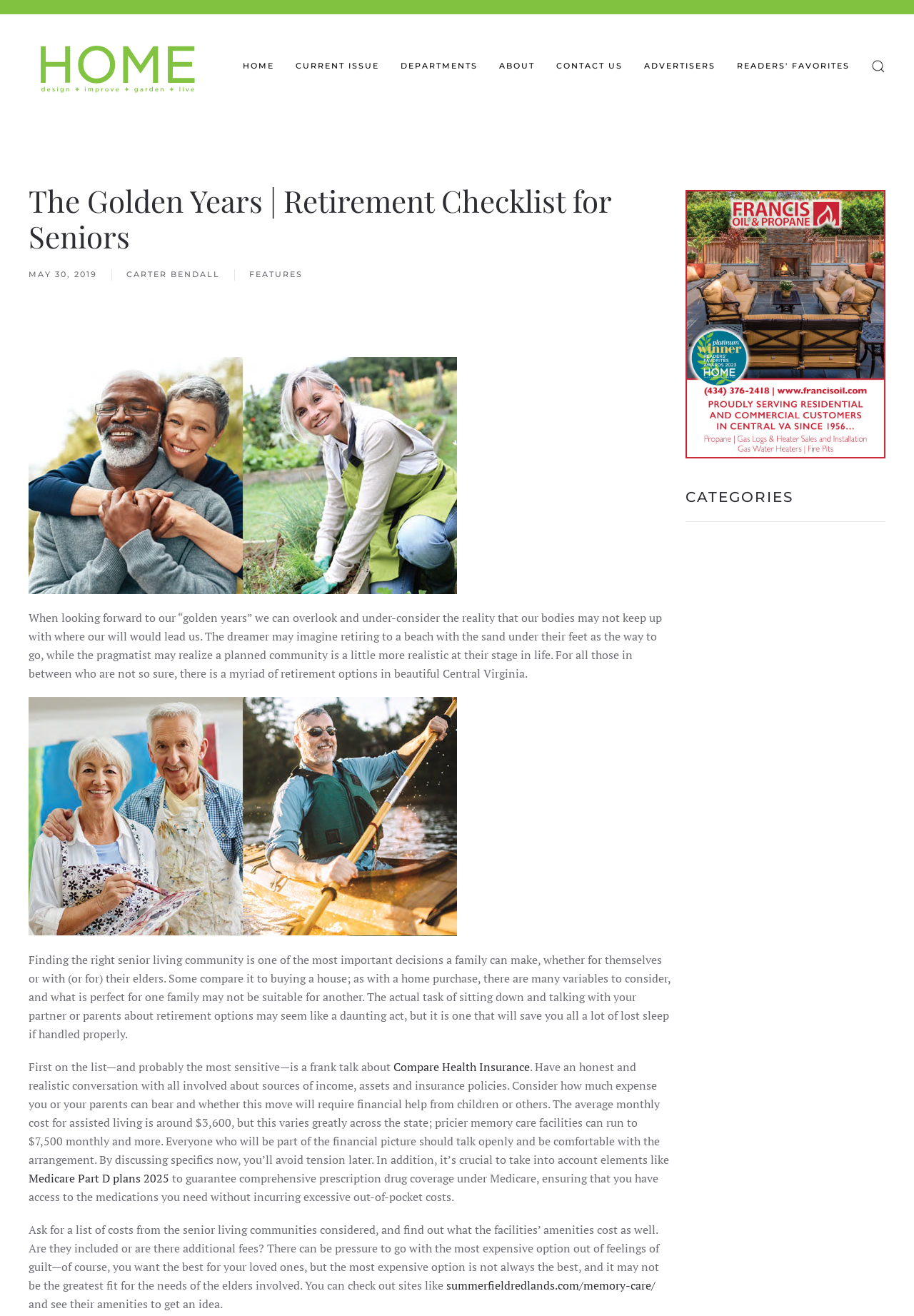Identify the bounding box of the HTML element described here: "Skip to main content". Provide the coordinates as four float numbers between 0 and 1: [left, top, right, bottom].

[0.027, 0.02, 0.145, 0.031]